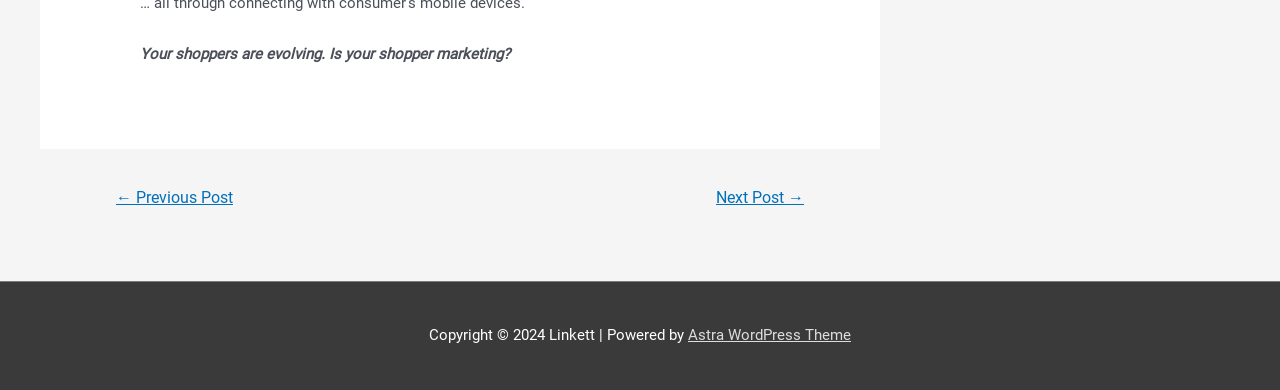Respond with a single word or phrase to the following question: What is the topic of the main content?

Shopper marketing